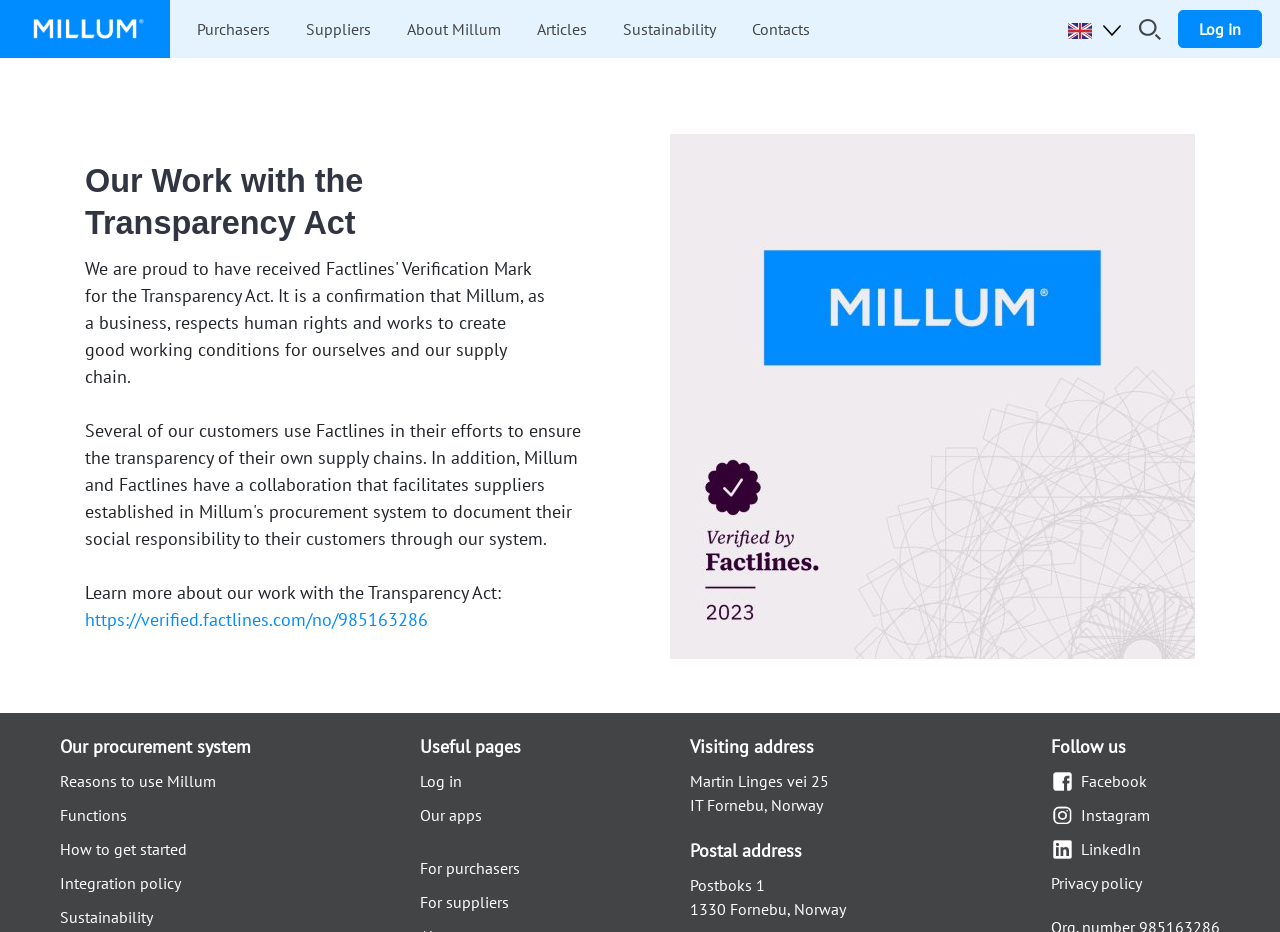What is the address of the company?
Using the image, provide a concise answer in one word or a short phrase.

Martin Linges vei 25, IT Fornebu, Norway